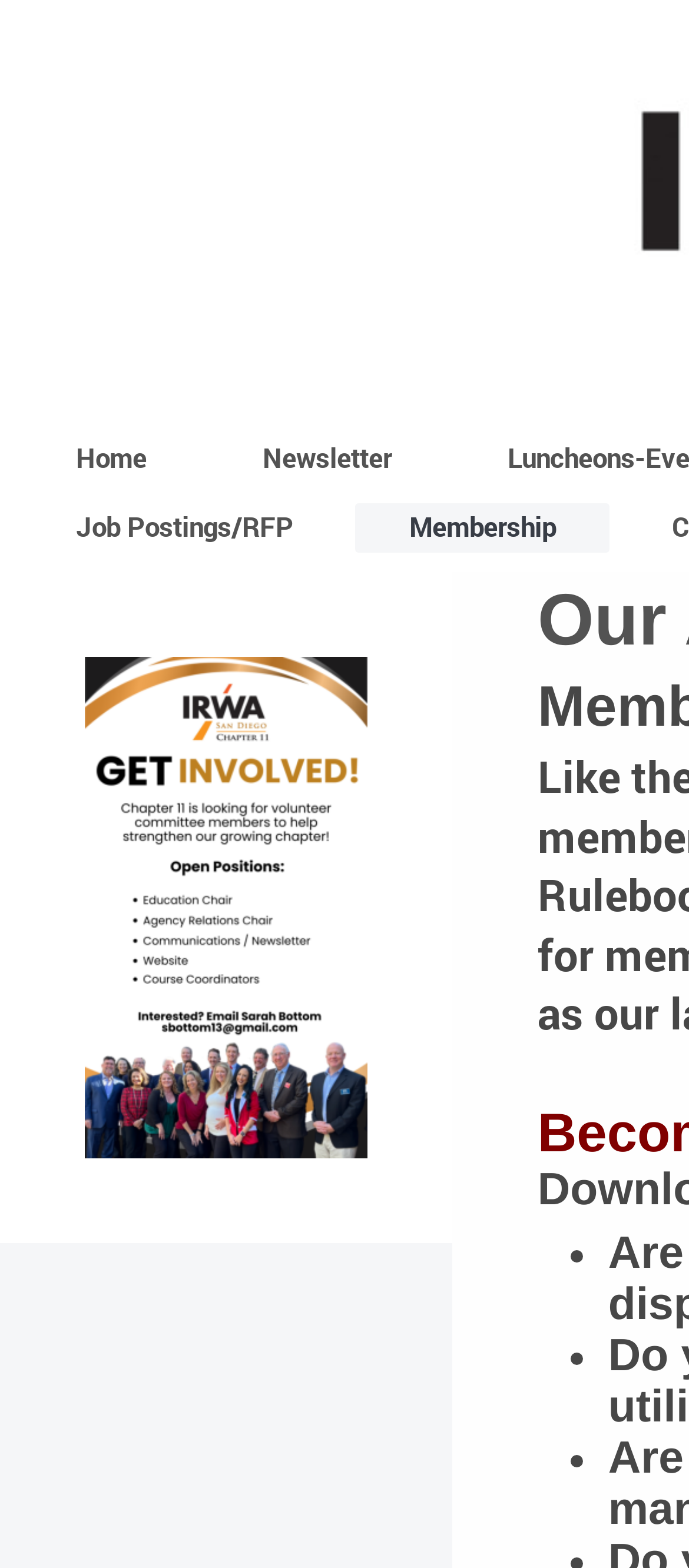Find the bounding box coordinates for the HTML element specified by: "Job Postings/RFP".

[0.031, 0.321, 0.505, 0.351]